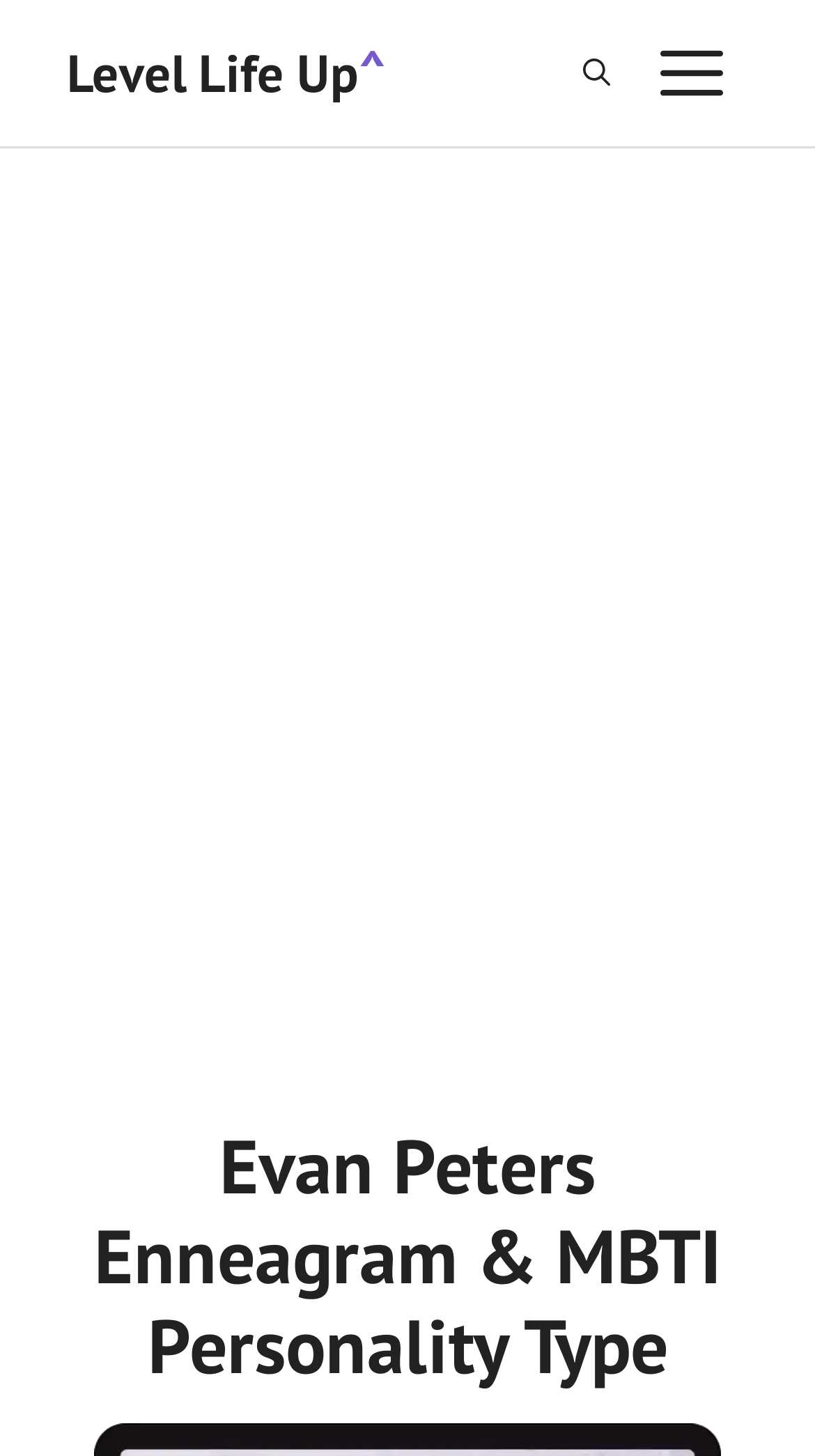Using details from the image, please answer the following question comprehensively:
Is the navigation menu expanded?

The navigation menu has a button labeled 'MENU' with the property 'expanded: False', indicating that the menu is not expanded.